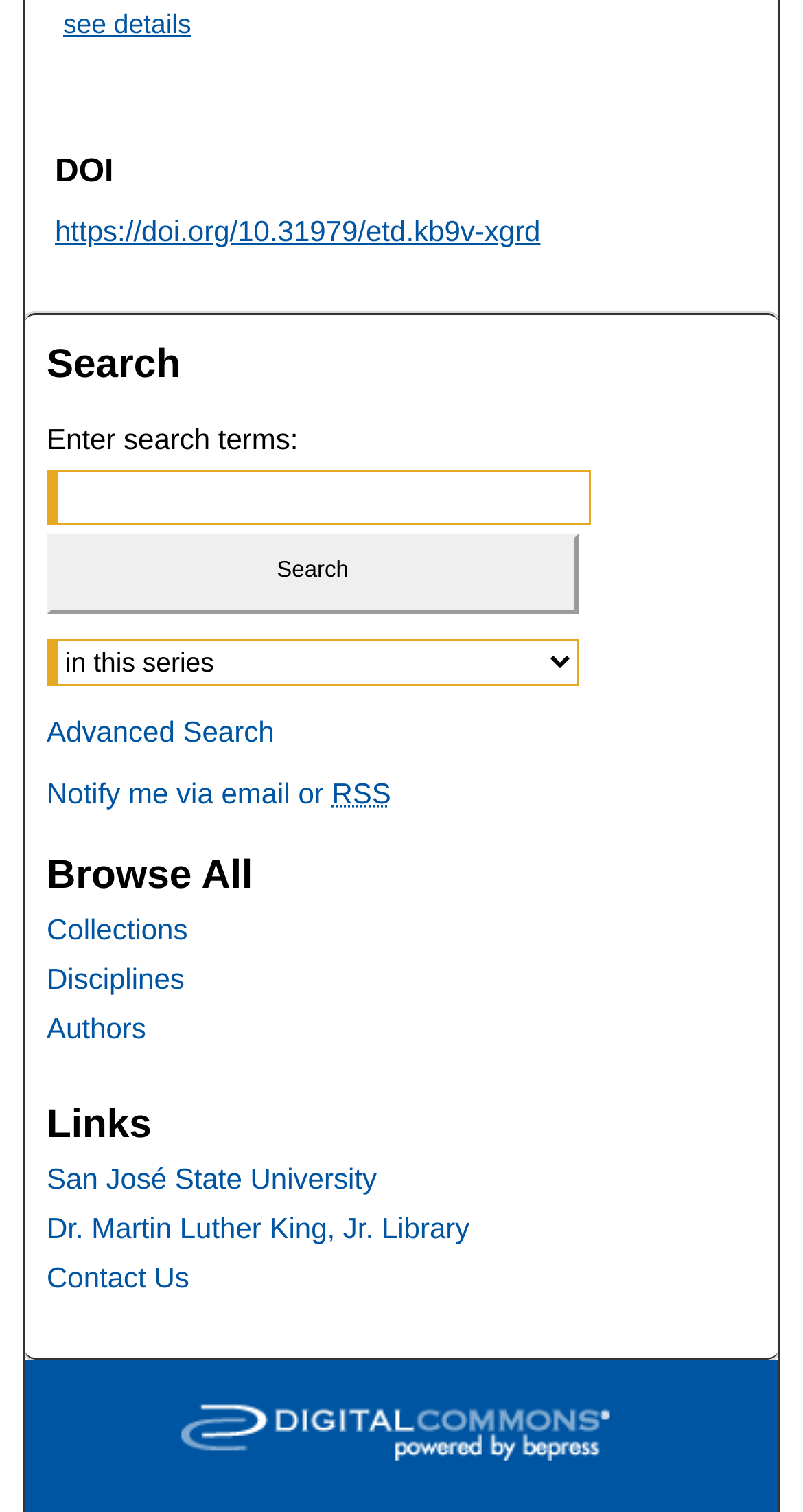What is the default search context?
Craft a detailed and extensive response to the question.

The webpage has a search function with a dropdown menu to select the search context. However, the default search context is not specified, and the user needs to select one from the dropdown menu.